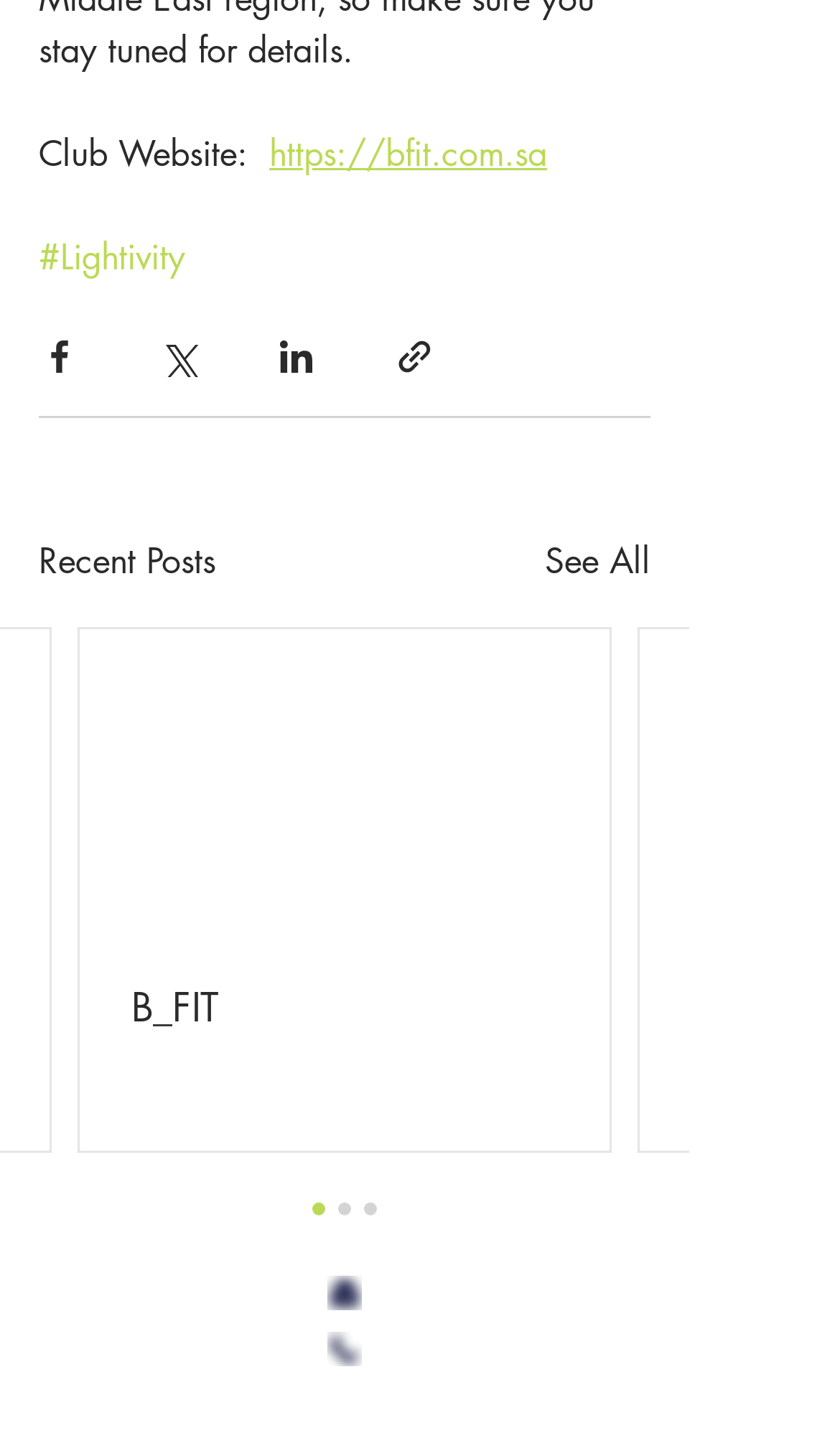Specify the bounding box coordinates of the region I need to click to perform the following instruction: "Share via Facebook". The coordinates must be four float numbers in the range of 0 to 1, i.e., [left, top, right, bottom].

[0.046, 0.235, 0.095, 0.264]